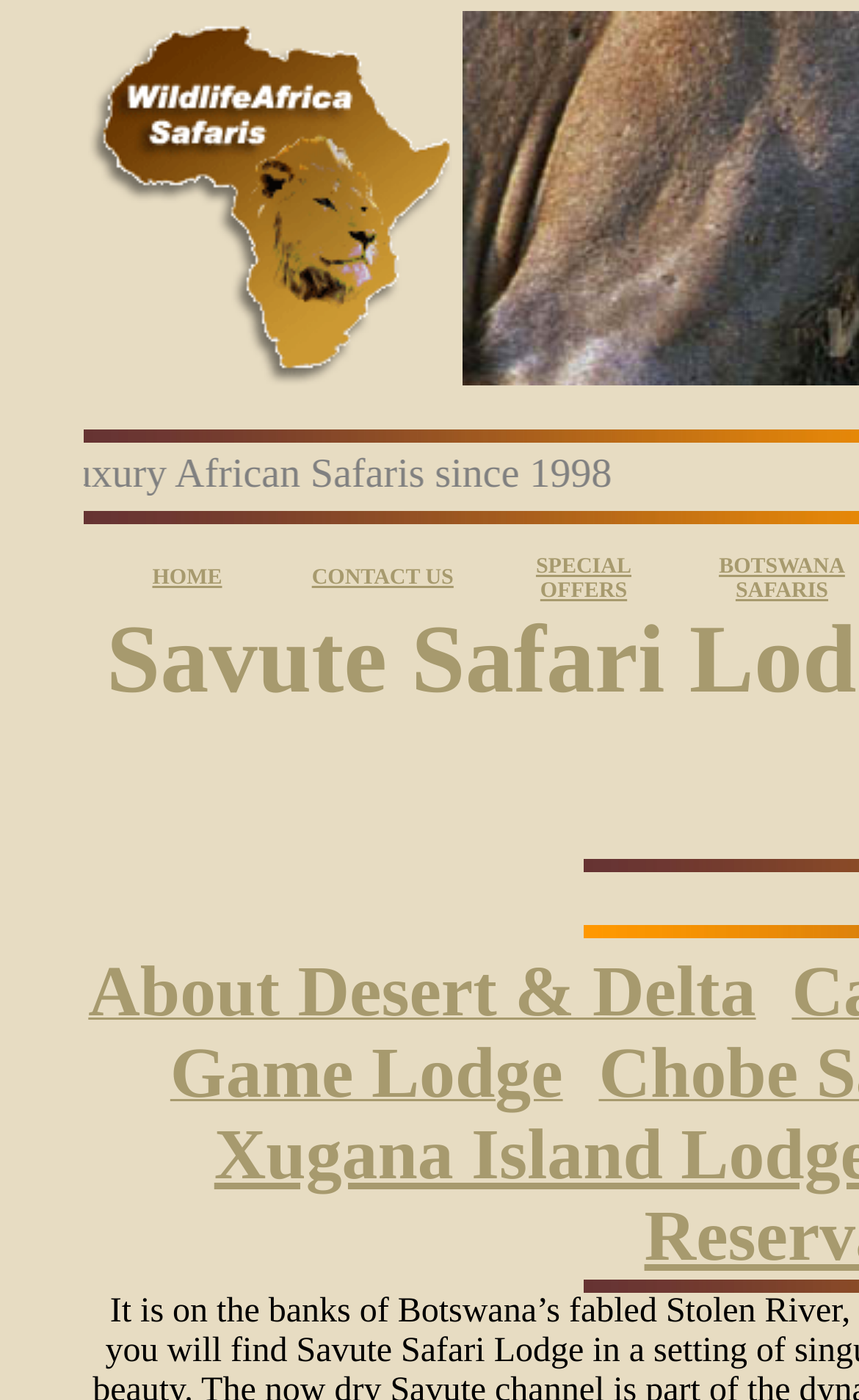Identify the bounding box coordinates for the UI element described as: "Mouth and Teeth". The coordinates should be provided as four floats between 0 and 1: [left, top, right, bottom].

None